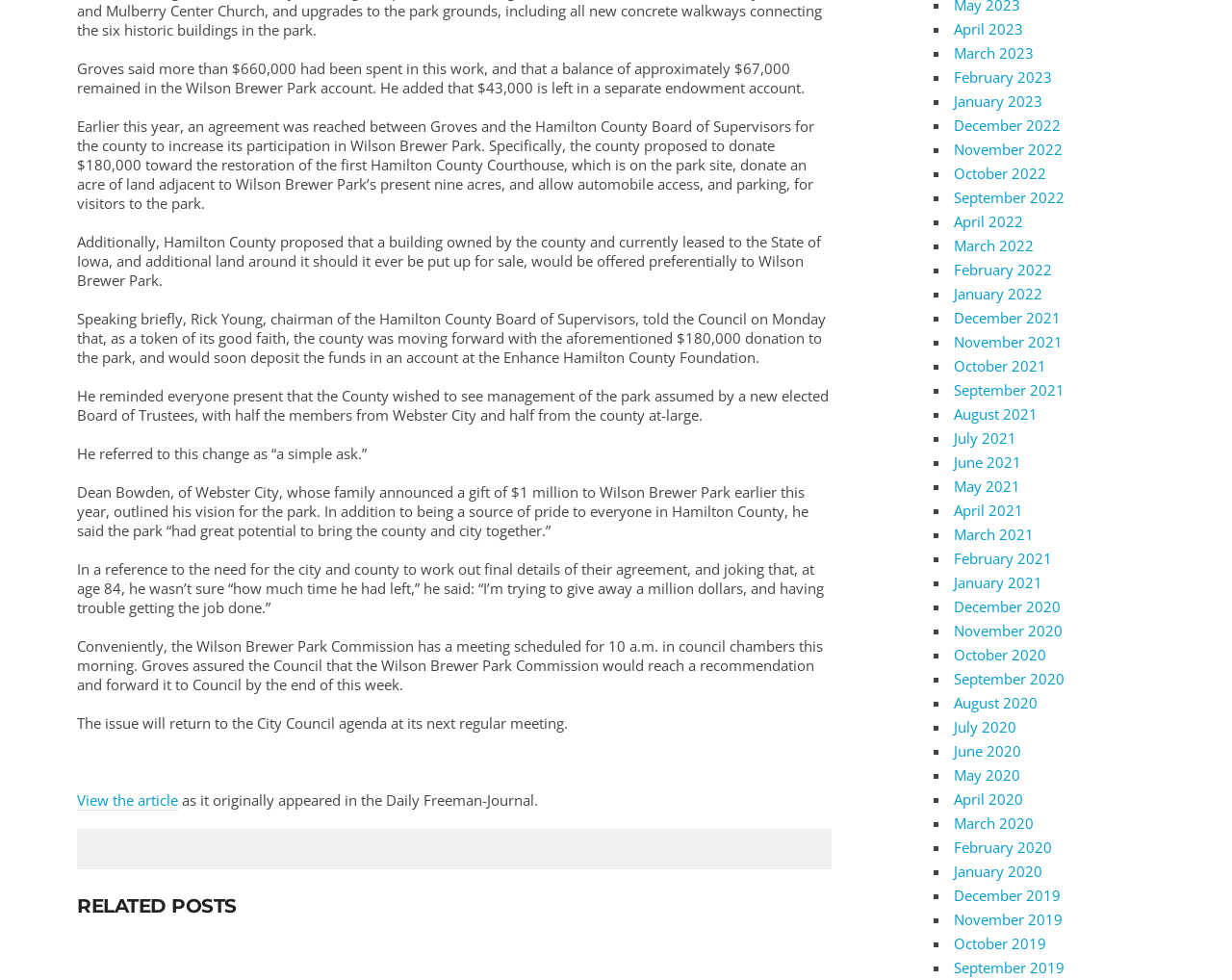Provide the bounding box coordinates for the UI element that is described as: "View the article".

[0.062, 0.806, 0.145, 0.827]